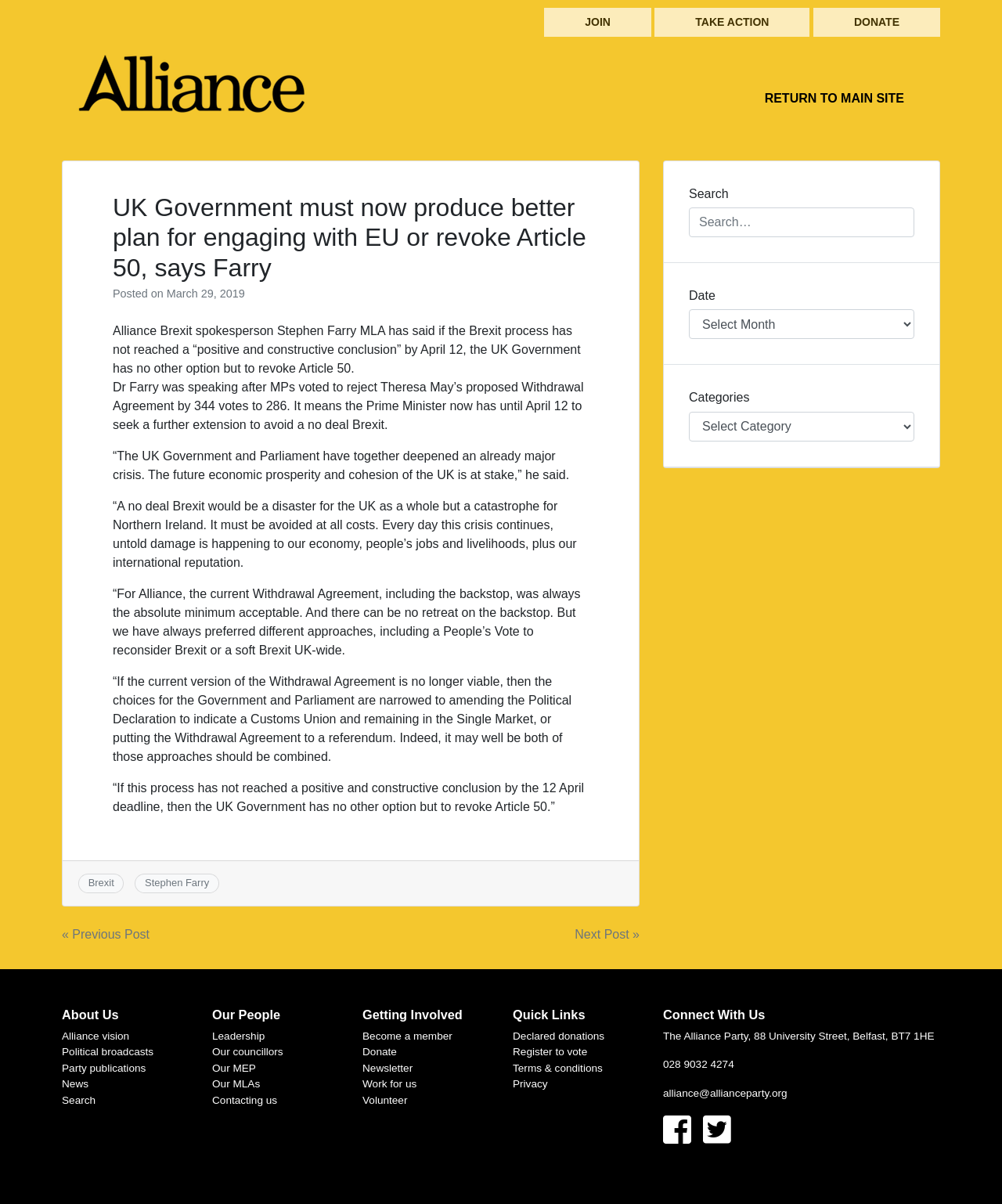Find the bounding box coordinates of the area to click in order to follow the instruction: "Contact the Alliance Party".

[0.662, 0.879, 0.733, 0.889]